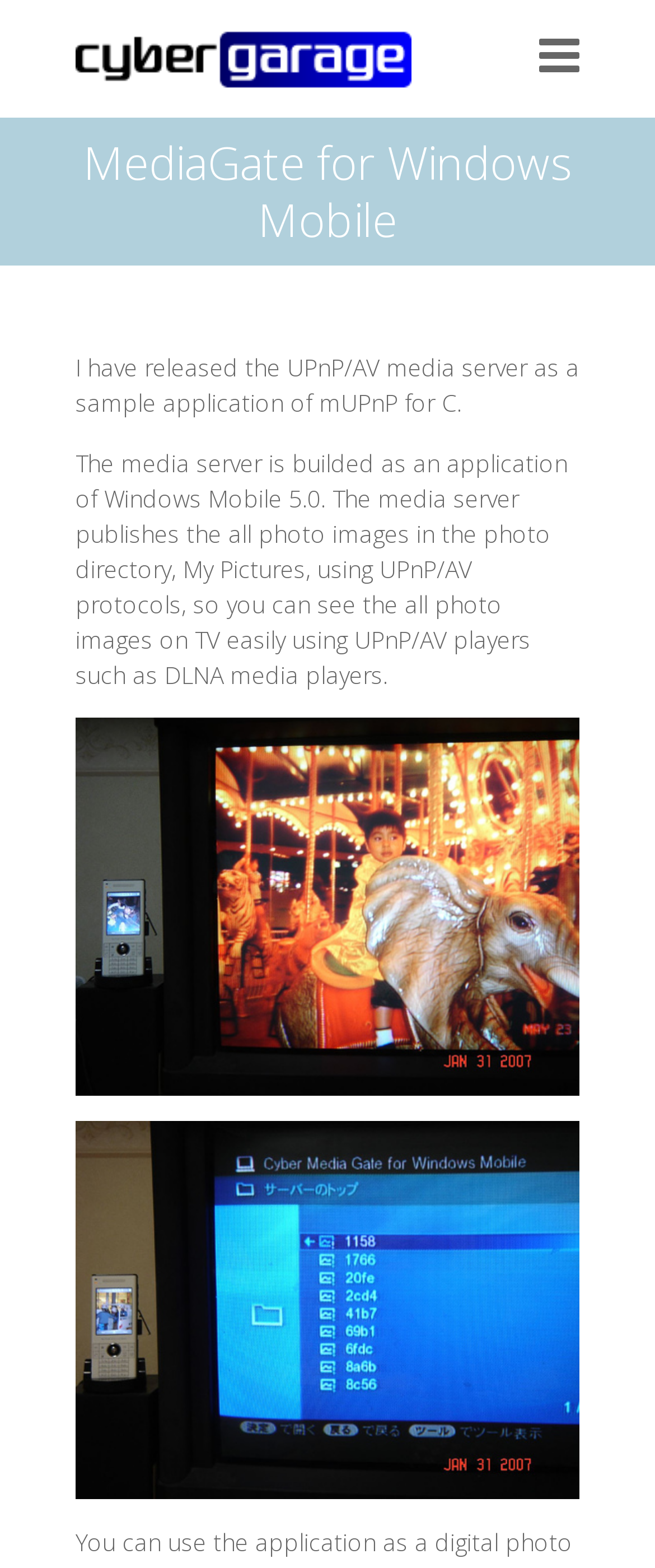How many images are shown on the webpage?
Using the image as a reference, give an elaborate response to the question.

There are three images on the webpage: the CyberGarage logo, and two images labeled 'cmgate-winmobile-01' and 'cmgate-winmobile-02', which appear to be screenshots of the media server in action.